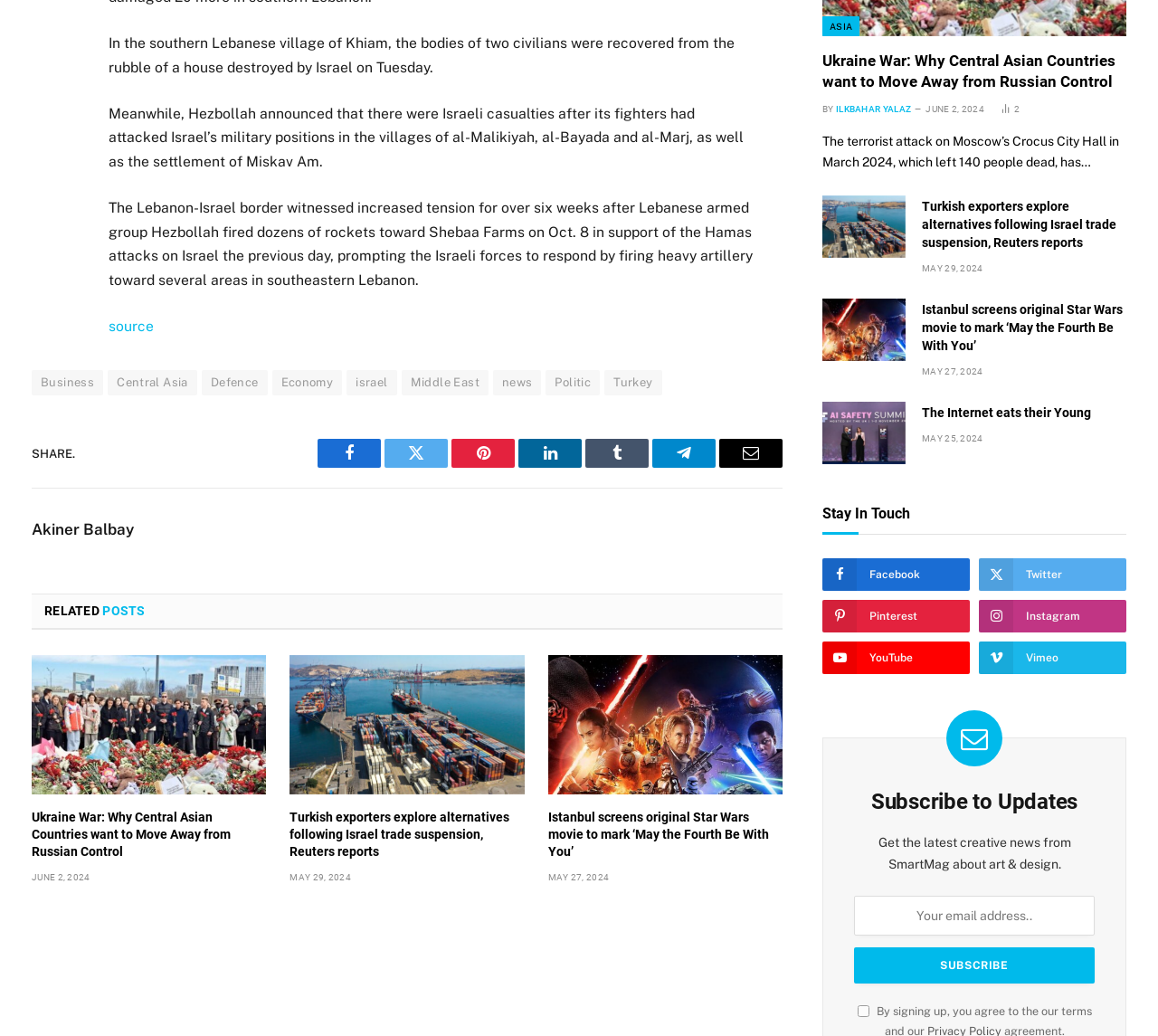Determine the bounding box coordinates of the clickable element to achieve the following action: 'Share on Facebook'. Provide the coordinates as four float values between 0 and 1, formatted as [left, top, right, bottom].

[0.274, 0.424, 0.329, 0.452]